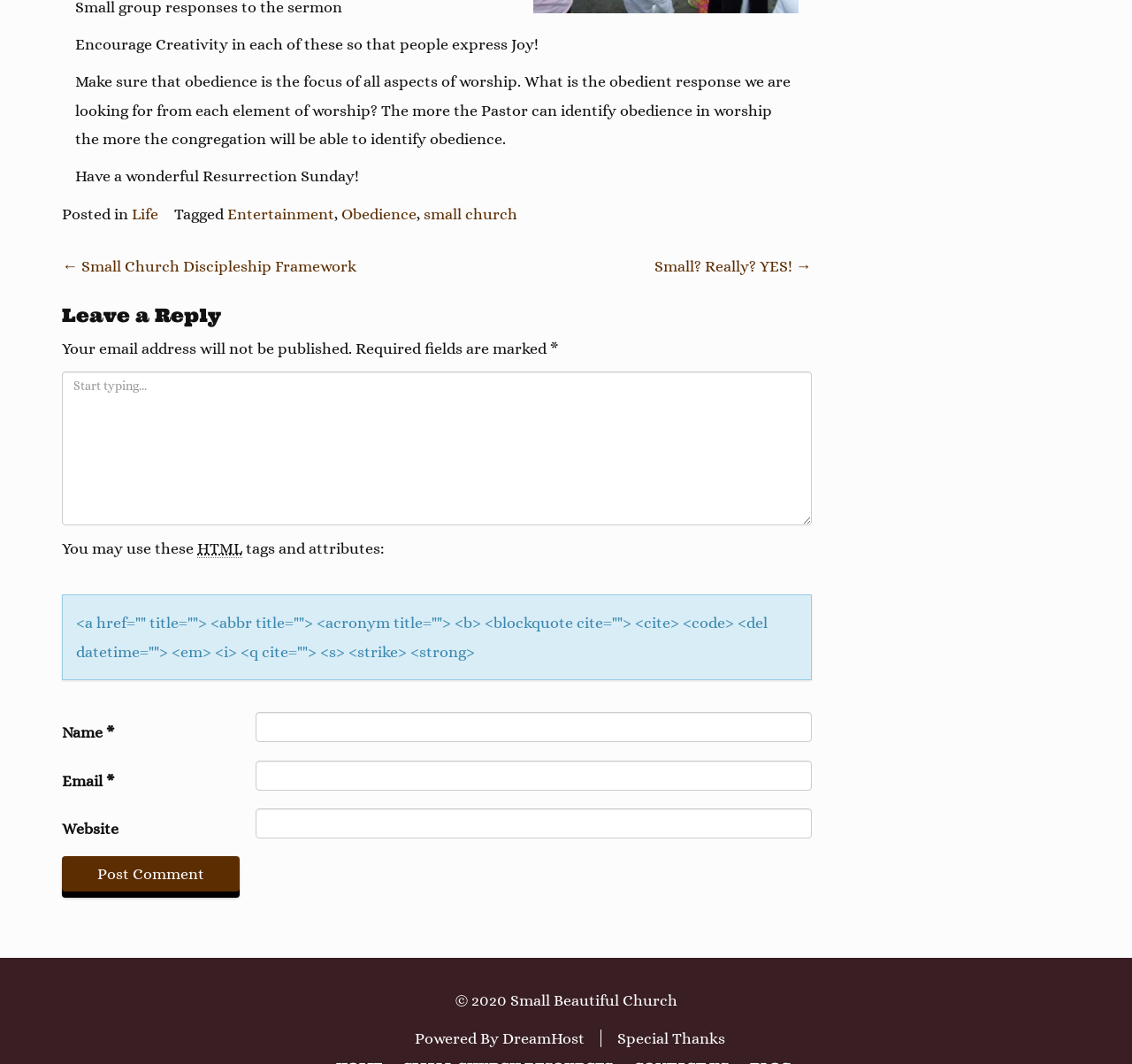What is the purpose of the Pastor in worship?
Provide a detailed and extensive answer to the question.

The purpose of the Pastor in worship is to identify obedience, as mentioned in the second StaticText element, which states 'The more the Pastor can identify obedience in worship the more the congregation will be able to identify obedience.'